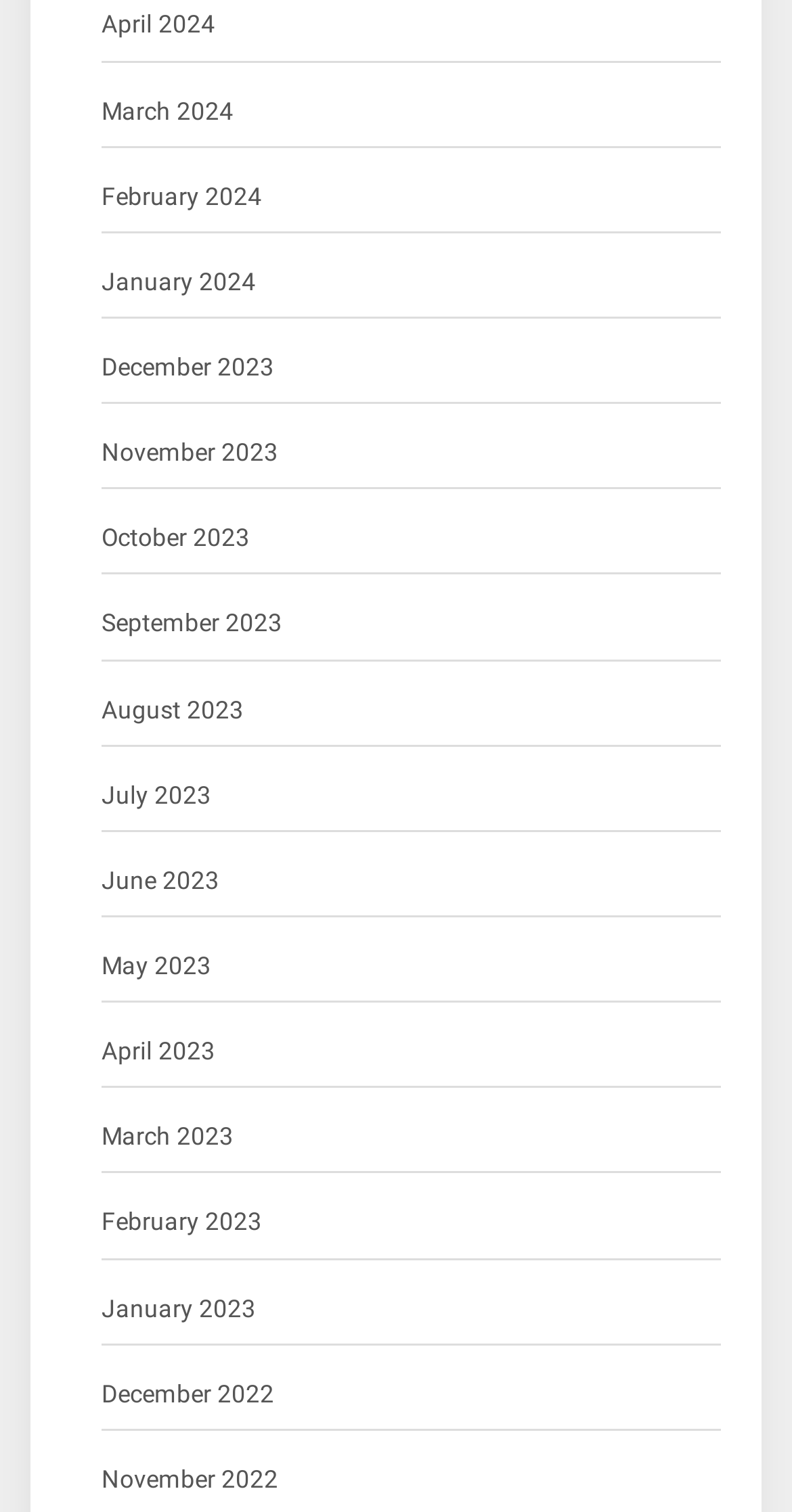Identify the bounding box for the described UI element: "November 2023".

[0.128, 0.286, 0.351, 0.314]